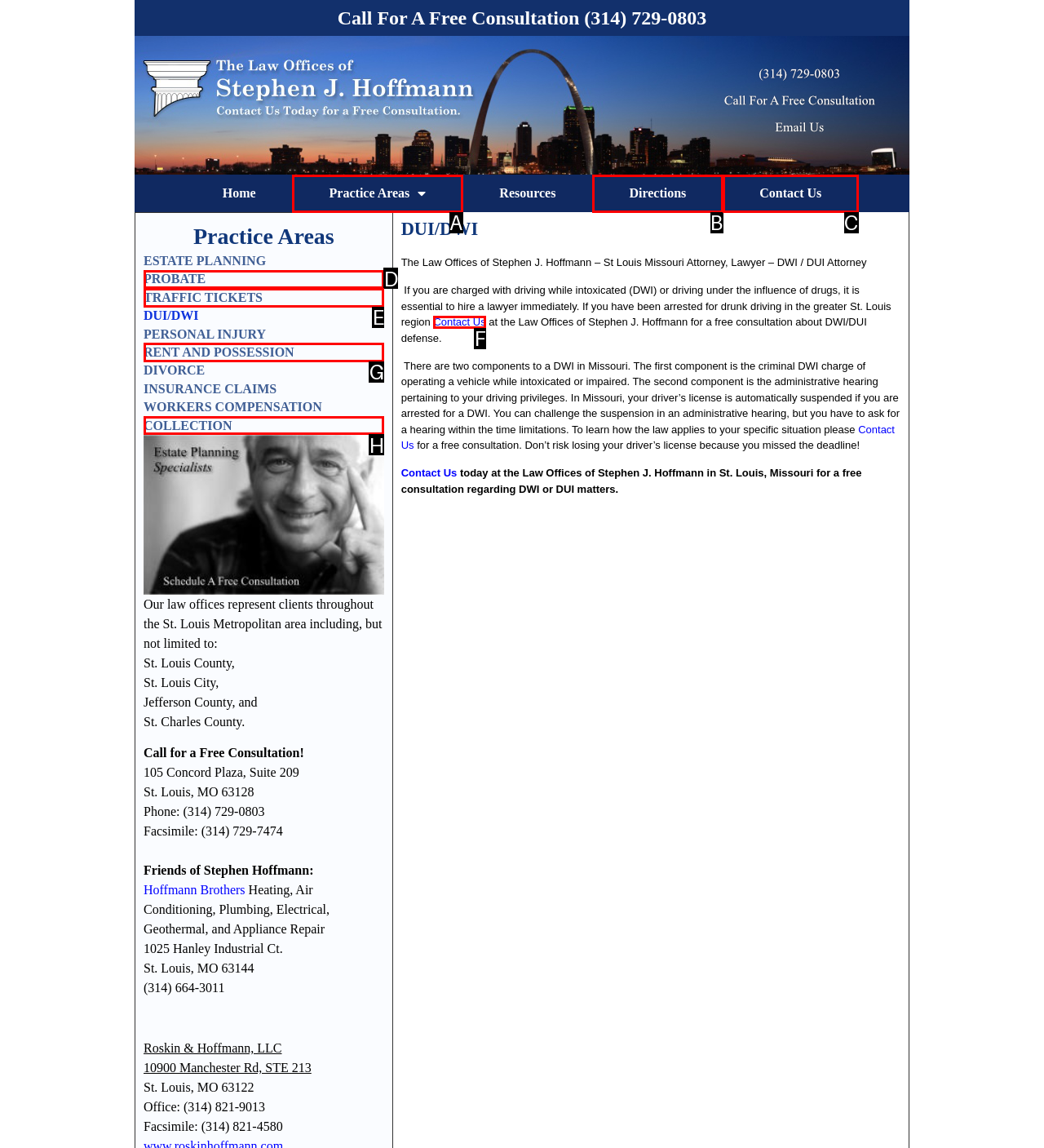Select the option that corresponds to the description: Traffic Tickets
Respond with the letter of the matching choice from the options provided.

E